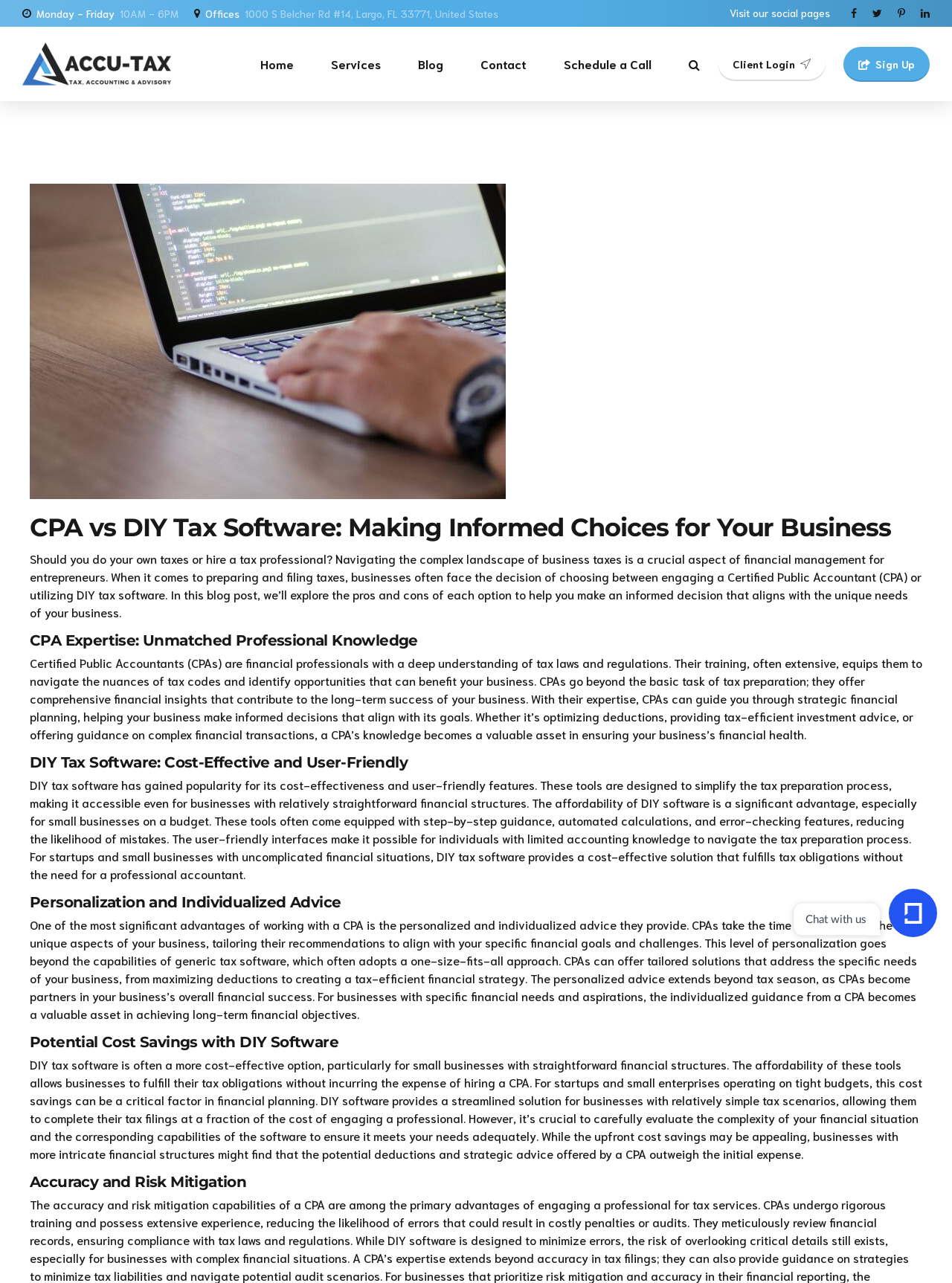What is the business address of Accu-Tax?
Answer the question with a single word or phrase by looking at the picture.

1000 S Belcher Rd #14, Largo, FL 33771, United States